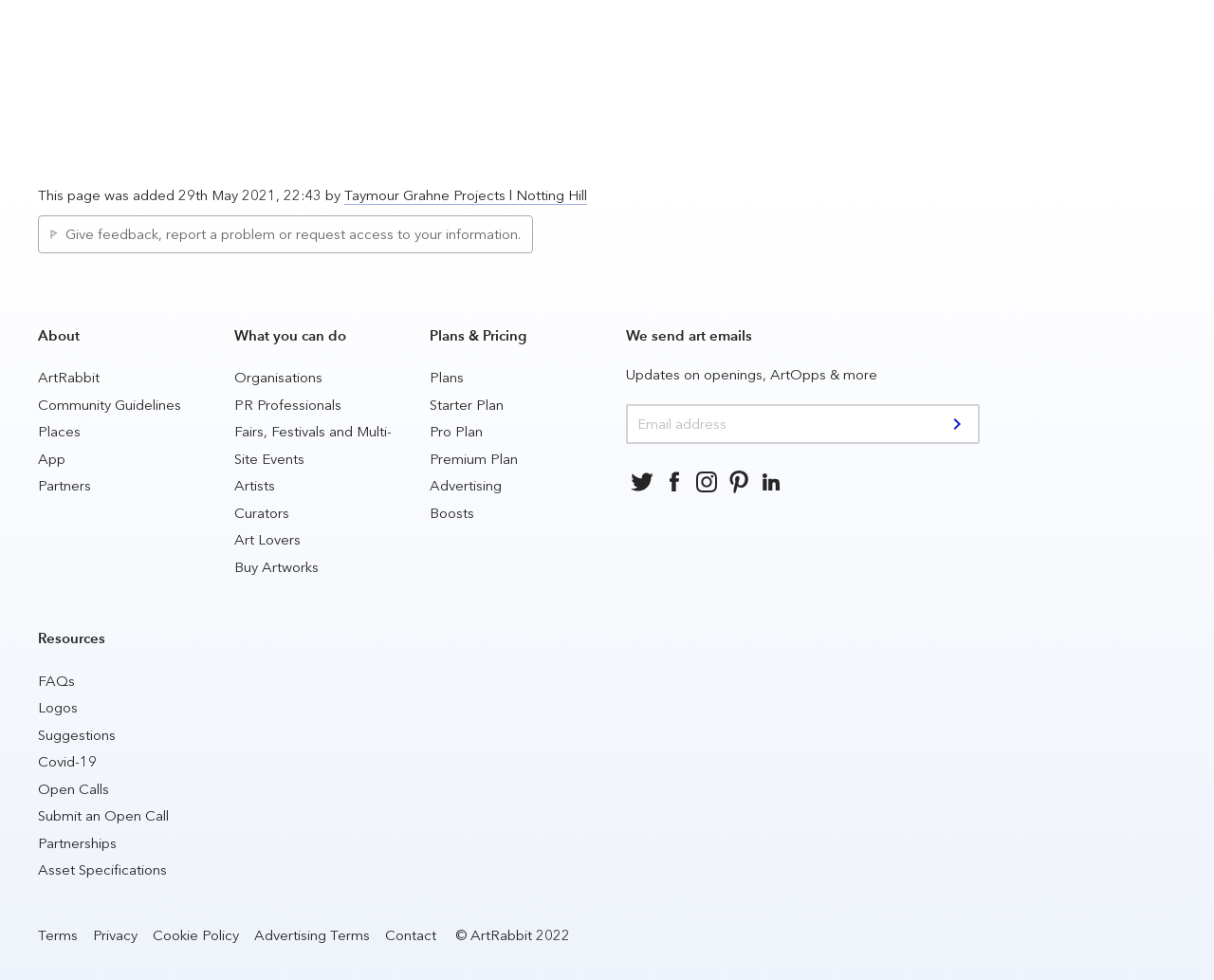Can you find the bounding box coordinates for the element that needs to be clicked to execute this instruction: "Submit the email address"? The coordinates should be given as four float numbers between 0 and 1, i.e., [left, top, right, bottom].

[0.775, 0.415, 0.806, 0.451]